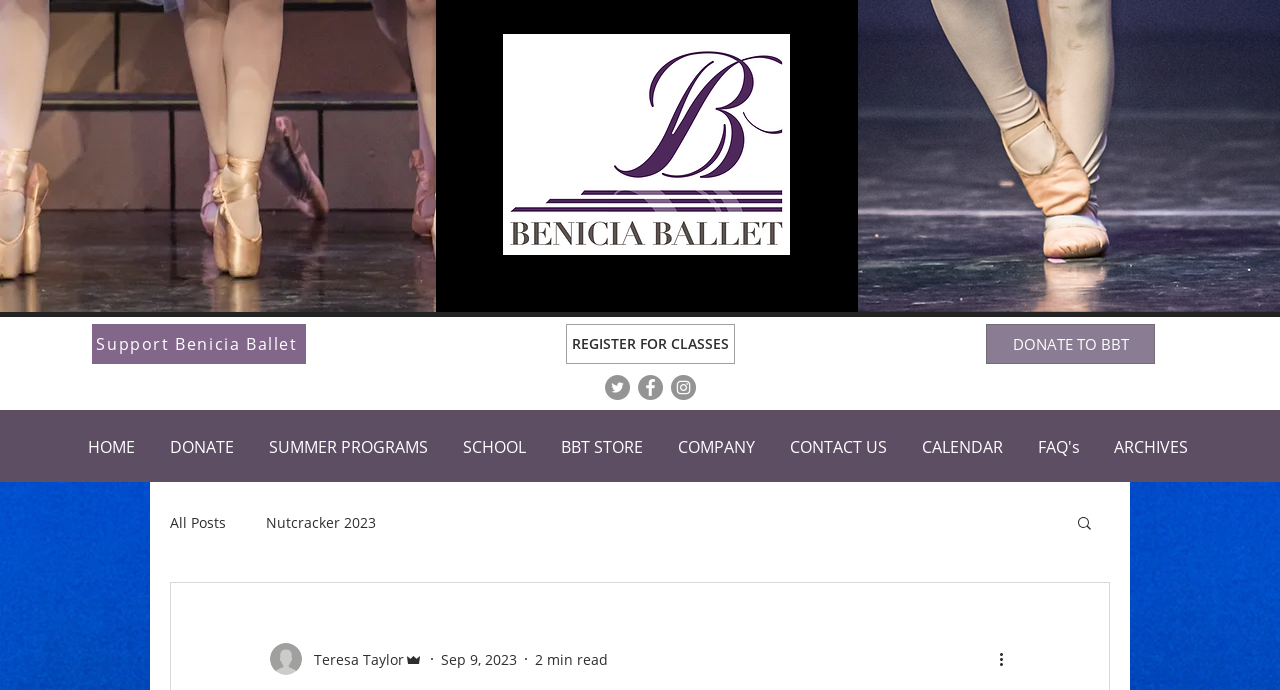Determine the coordinates of the bounding box for the clickable area needed to execute this instruction: "Donate to BBT".

[0.77, 0.47, 0.902, 0.528]